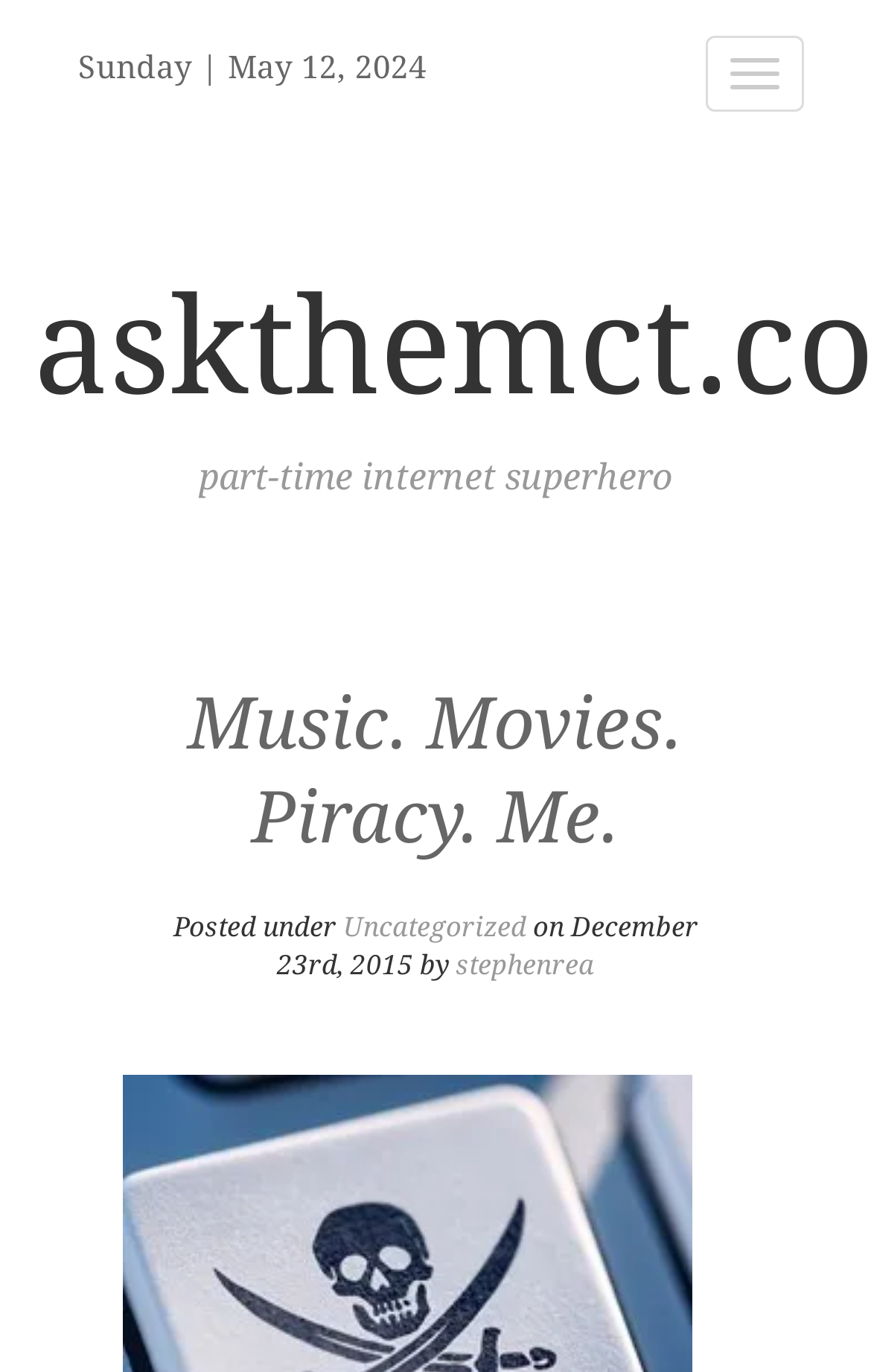Provide a thorough description of this webpage.

The webpage appears to be a blog or personal website, with a focus on the author's interests and hobbies. At the top right corner, there is a button labeled "Toggle navigation". Below this, there is a date display showing "Sunday, May 12, 2024". 

The website's title, "askthemct.com", is prominently displayed in the top center of the page, with the subtitle "part-time internet superhero" written below it. 

Further down, there is a heading that reads "Music. Movies. Piracy. Me.", which is also a clickable link. This section appears to be a blog post or article, with a description that reads "Posted under Uncategorized on December 23rd, 2015 by stephenrea". The category "Uncategorized" is also a clickable link.